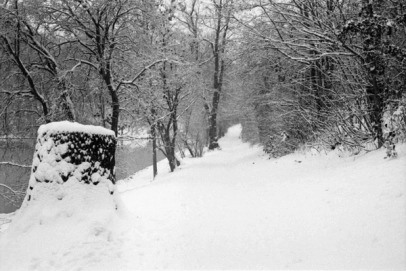Answer this question using a single word or a brief phrase:
What is the shape of the tree stump?

Rounded